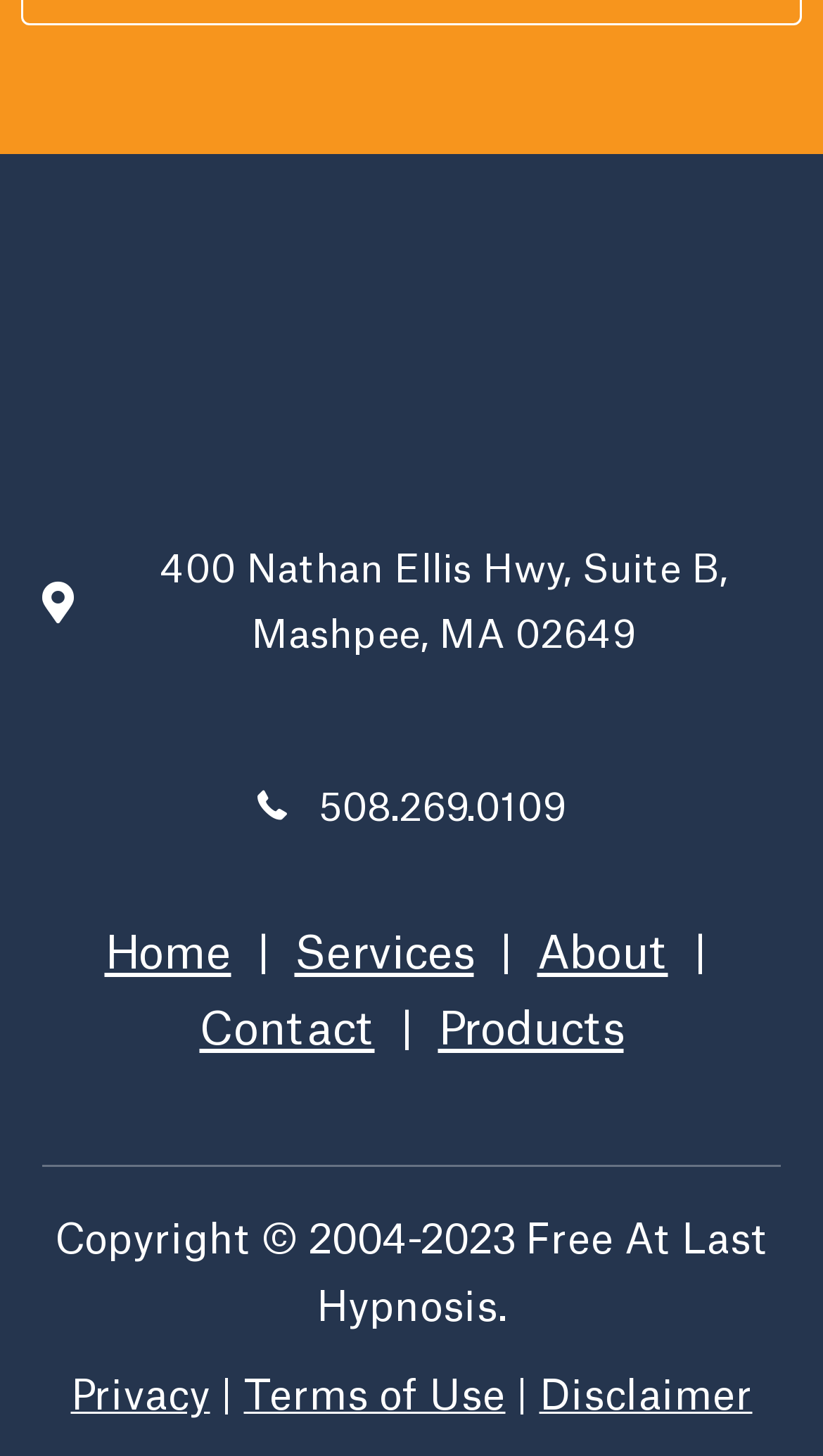Identify the bounding box of the HTML element described here: "Terms of Use". Provide the coordinates as four float numbers between 0 and 1: [left, top, right, bottom].

[0.296, 0.947, 0.614, 0.974]